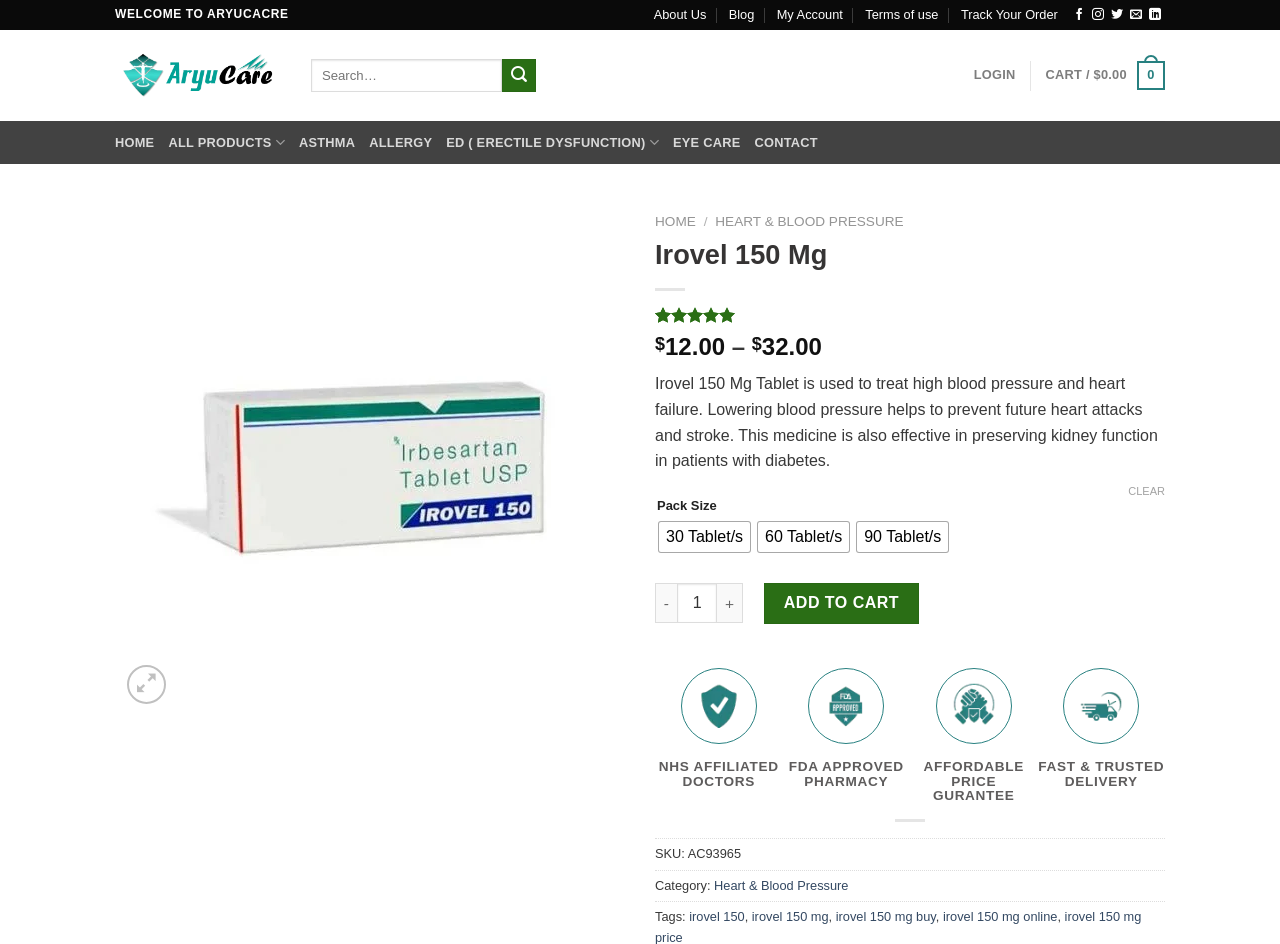Determine the bounding box coordinates of the clickable region to execute the instruction: "View the Down the Rabbit Hole image". The coordinates should be four float numbers between 0 and 1, denoted as [left, top, right, bottom].

None